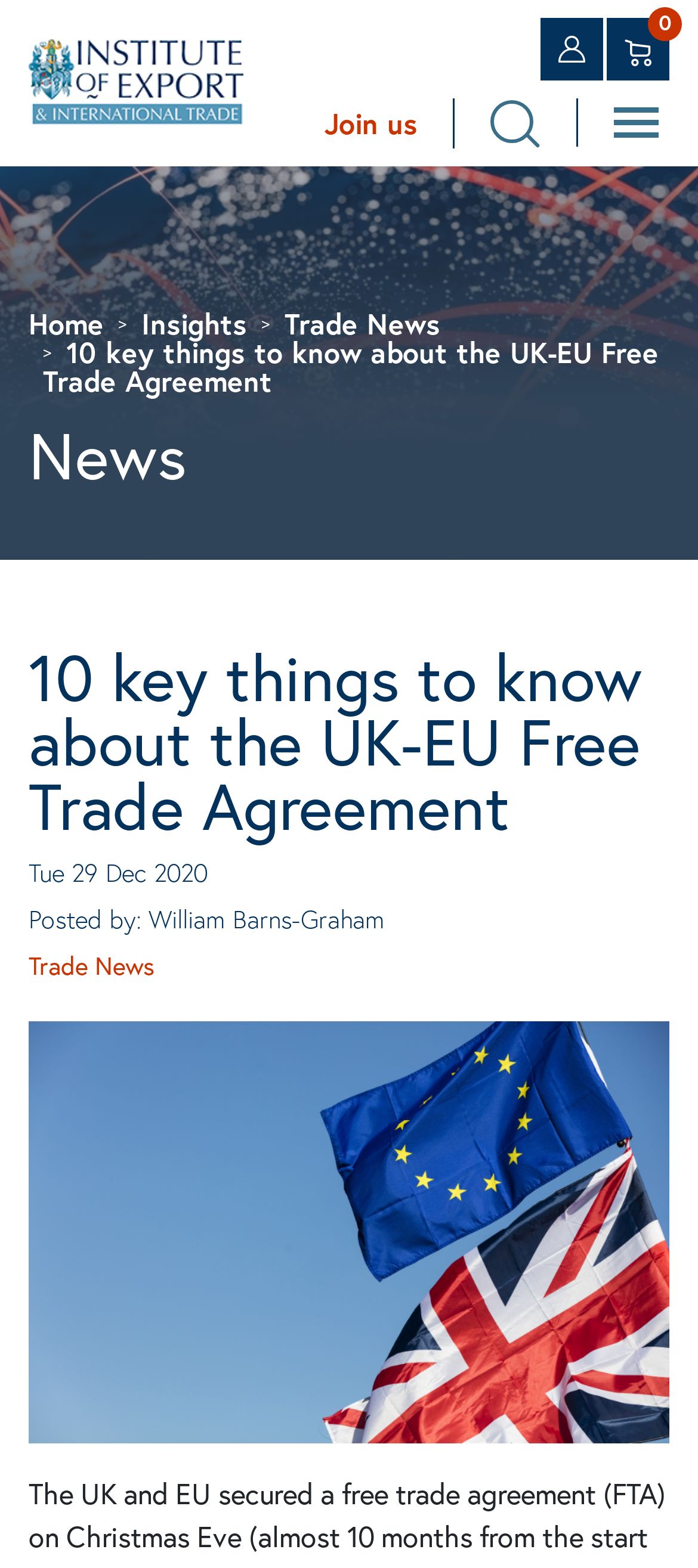What is the image at the bottom of the webpage?
Using the image provided, answer with just one word or phrase.

brexit flag